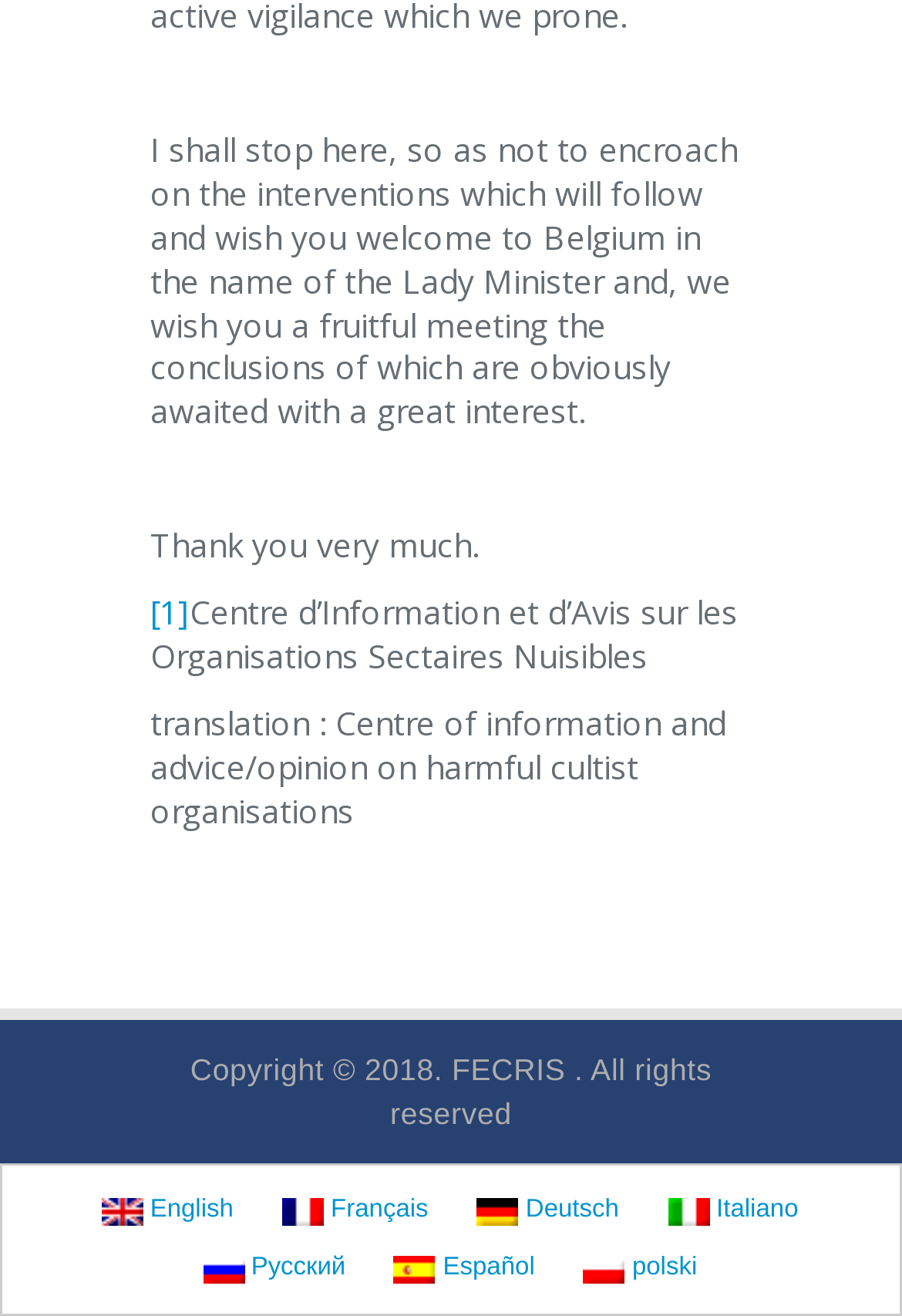Respond with a single word or phrase to the following question:
How many language options are available?

6